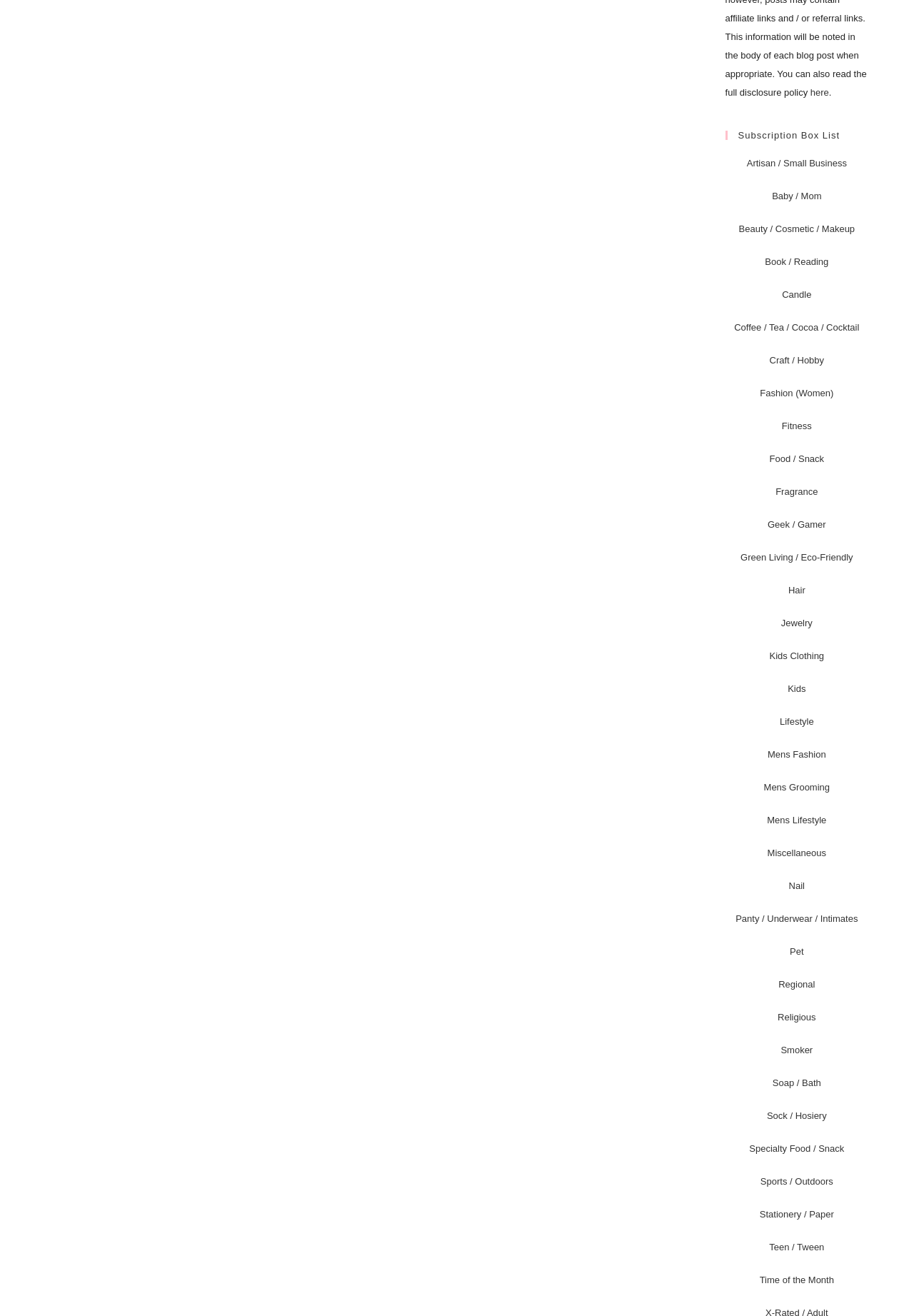Find the bounding box coordinates of the element to click in order to complete the given instruction: "Click on the 'Beauty / Cosmetic / Makeup' link."

[0.808, 0.17, 0.935, 0.178]